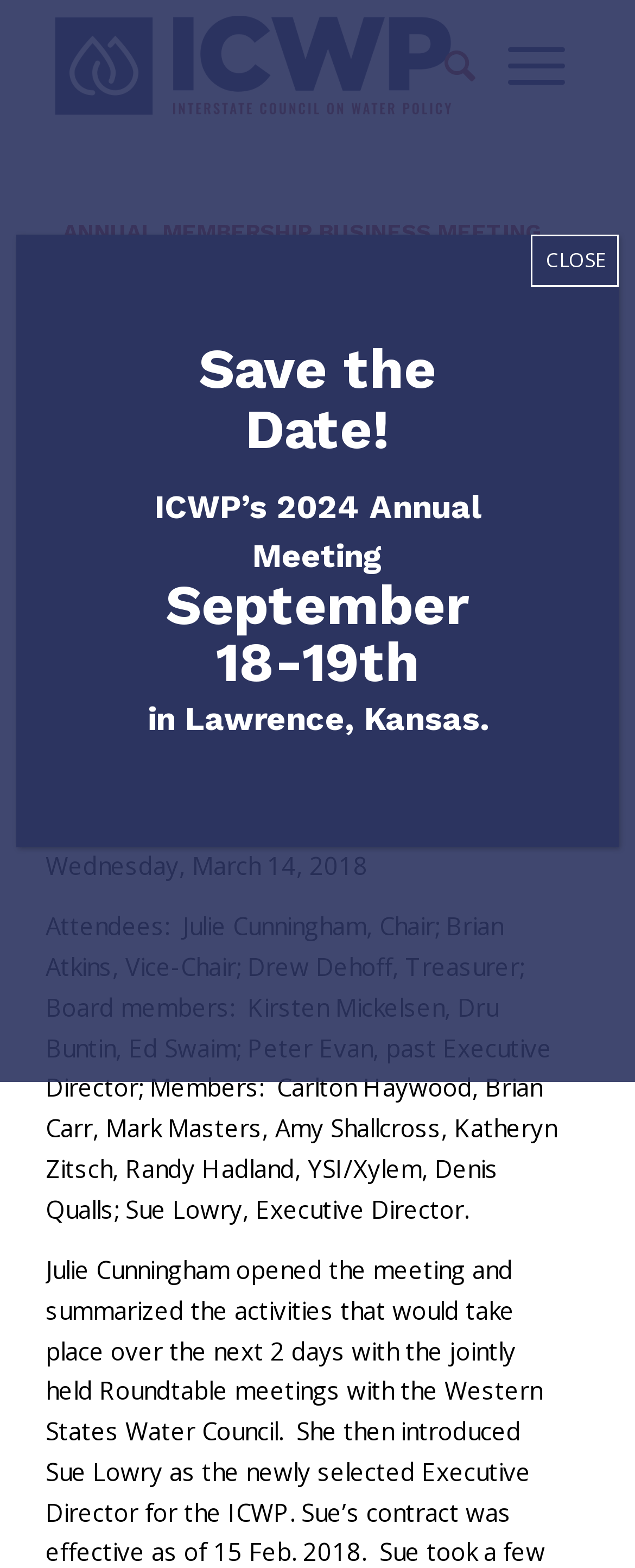Using the description: "Annual Membership Business Meeting", identify the bounding box of the corresponding UI element in the screenshot.

[0.099, 0.139, 0.853, 0.156]